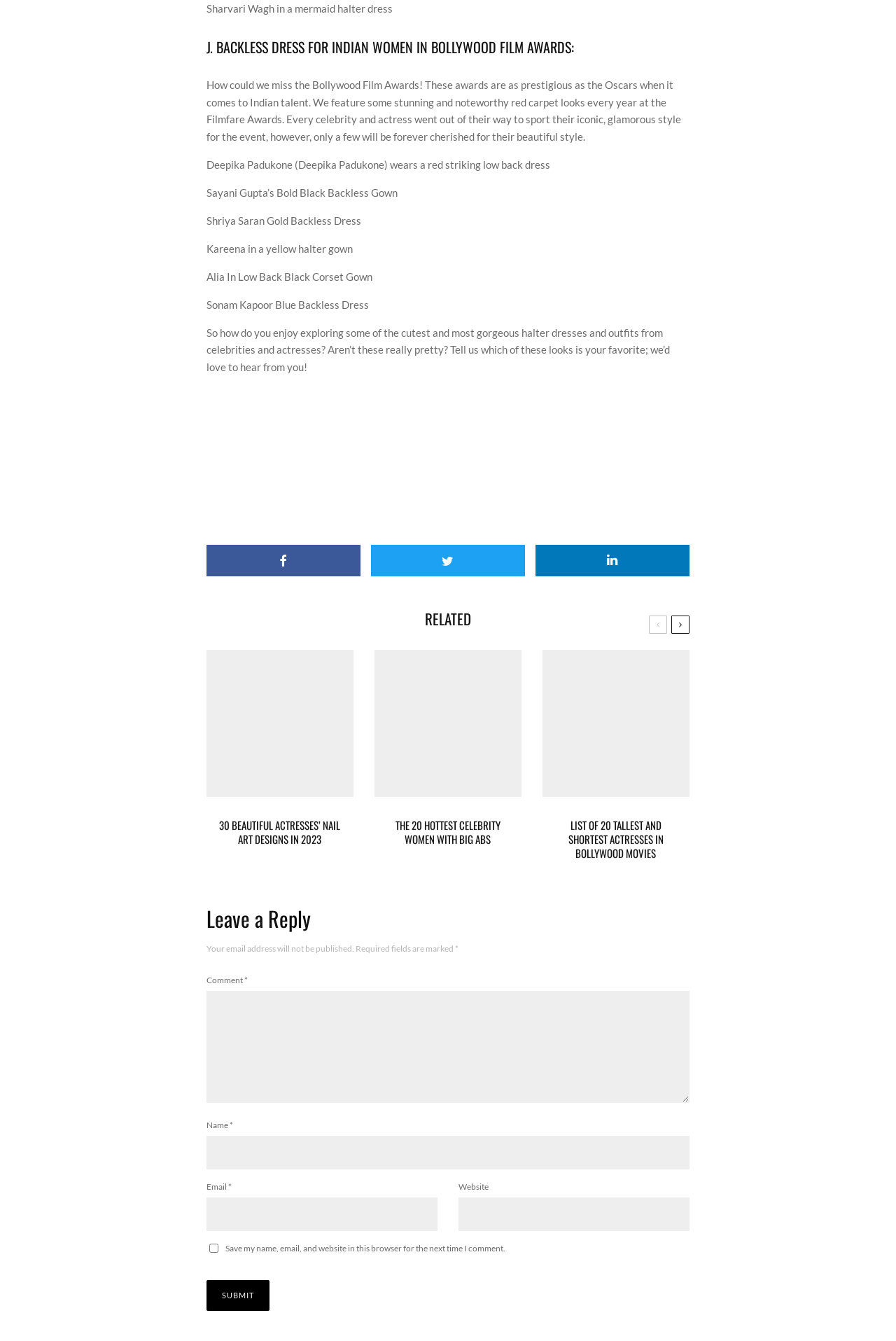Can you look at the image and give a comprehensive answer to the question:
What is the purpose of the comment section?

The comment section is provided at the bottom of the webpage, allowing users to leave a reply or comment on the article. It includes fields for name, email, and website, as well as a checkbox to save this information for future comments.